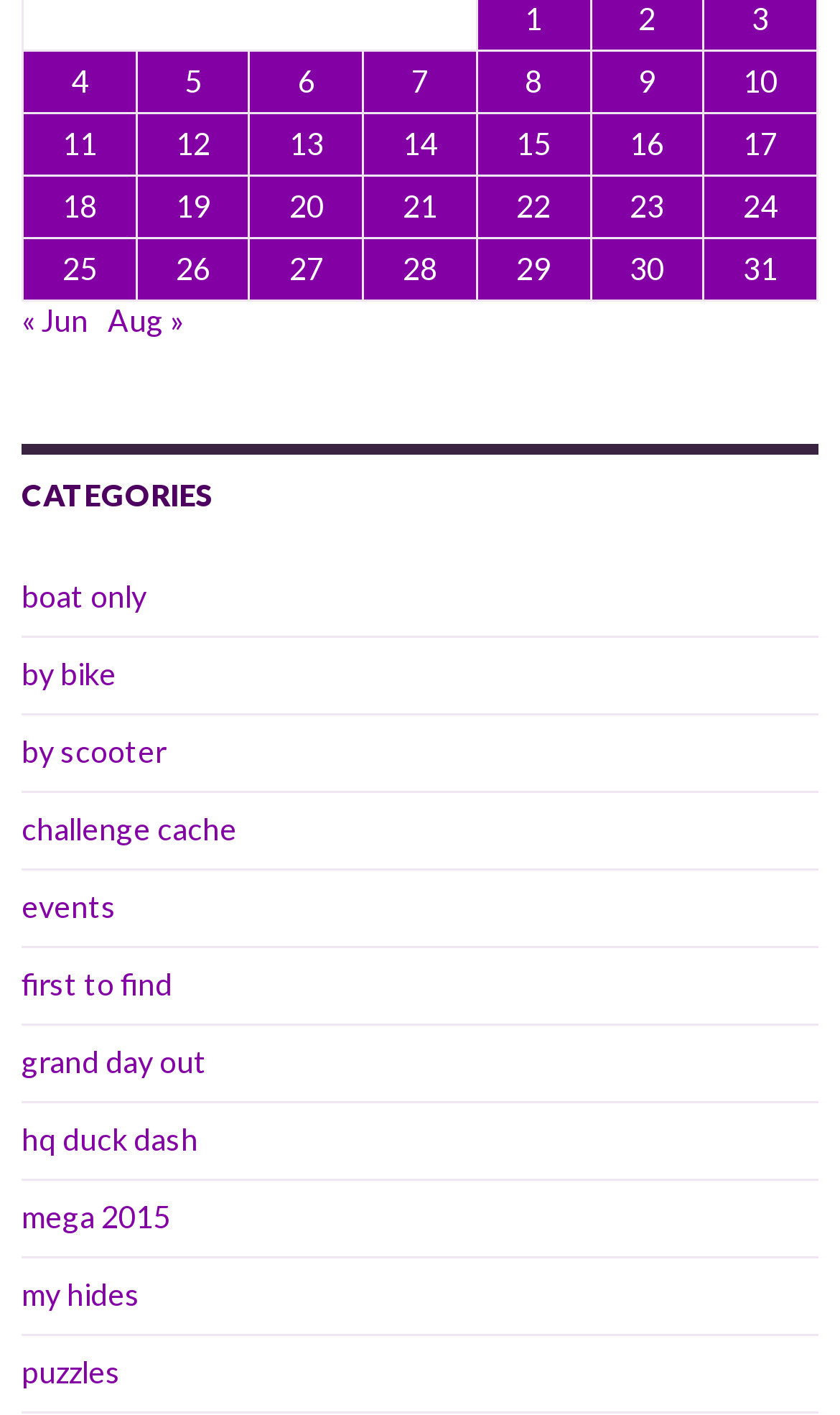Please locate the bounding box coordinates of the element that needs to be clicked to achieve the following instruction: "View categories". The coordinates should be four float numbers between 0 and 1, i.e., [left, top, right, bottom].

[0.026, 0.314, 0.974, 0.369]